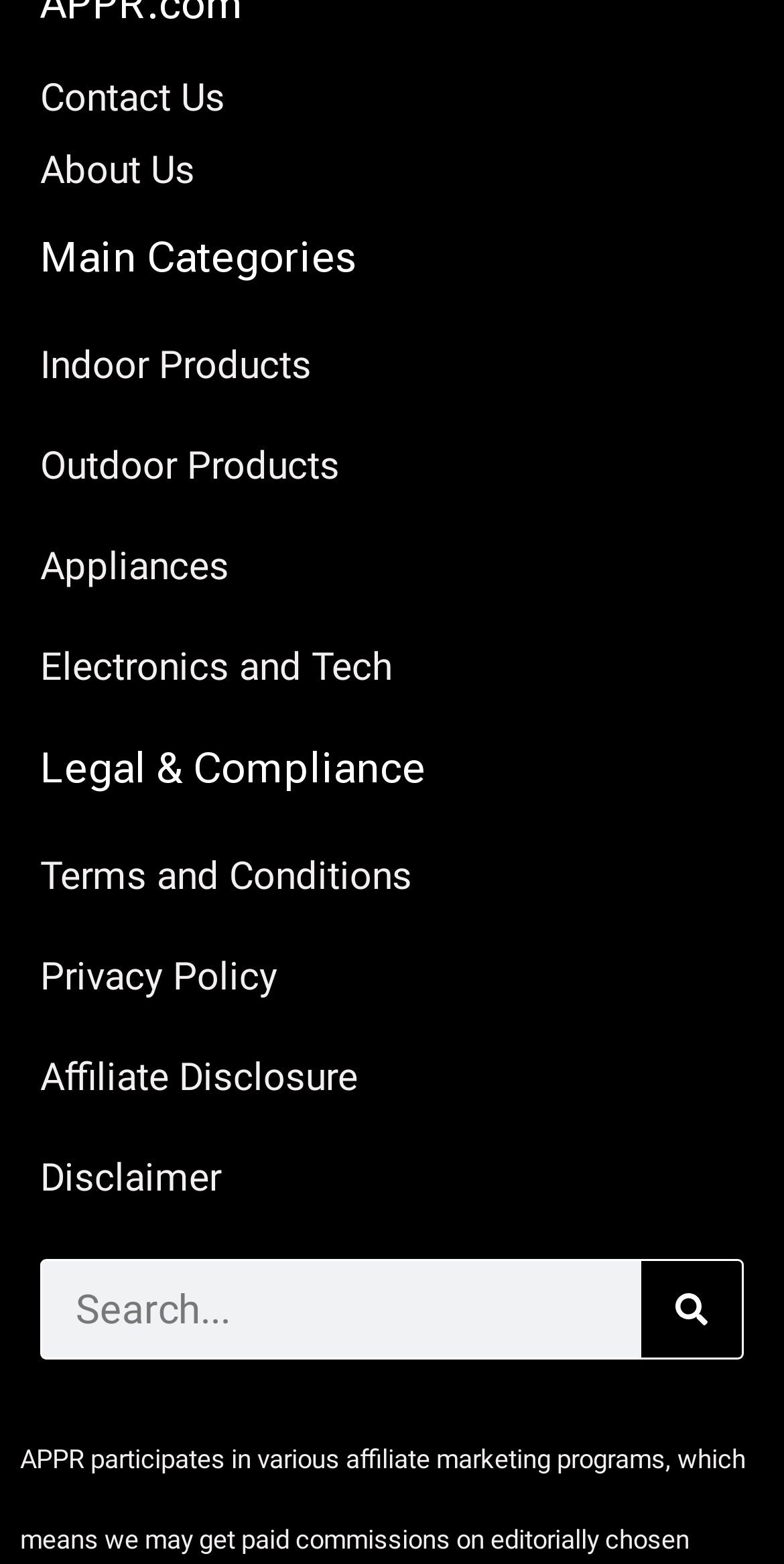Please identify the bounding box coordinates of the element I should click to complete this instruction: 'View Outdoor Products'. The coordinates should be given as four float numbers between 0 and 1, like this: [left, top, right, bottom].

[0.051, 0.272, 0.949, 0.324]